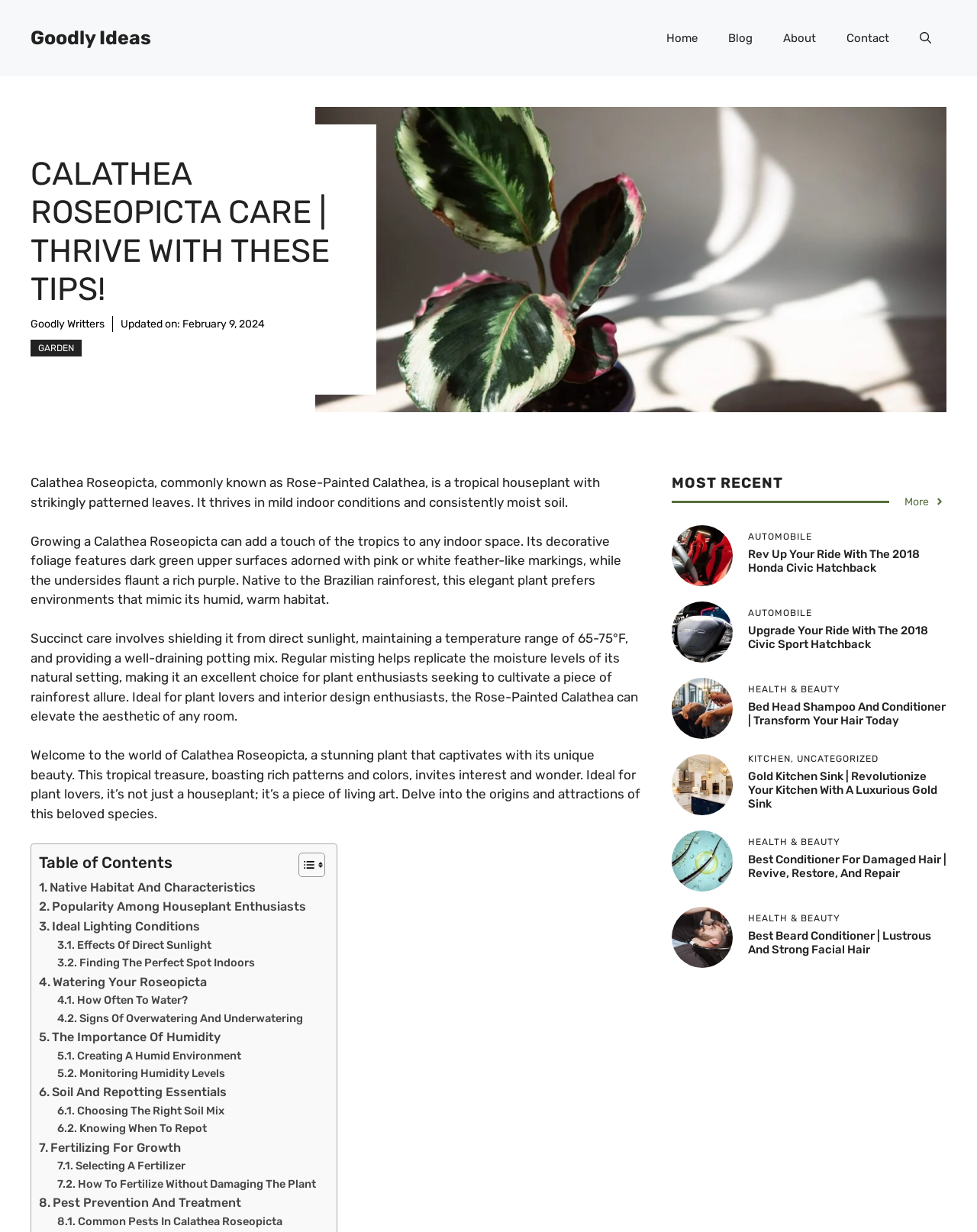Find the bounding box coordinates of the element you need to click on to perform this action: 'Toggle the table of content'. The coordinates should be represented by four float values between 0 and 1, in the format [left, top, right, bottom].

[0.294, 0.691, 0.329, 0.712]